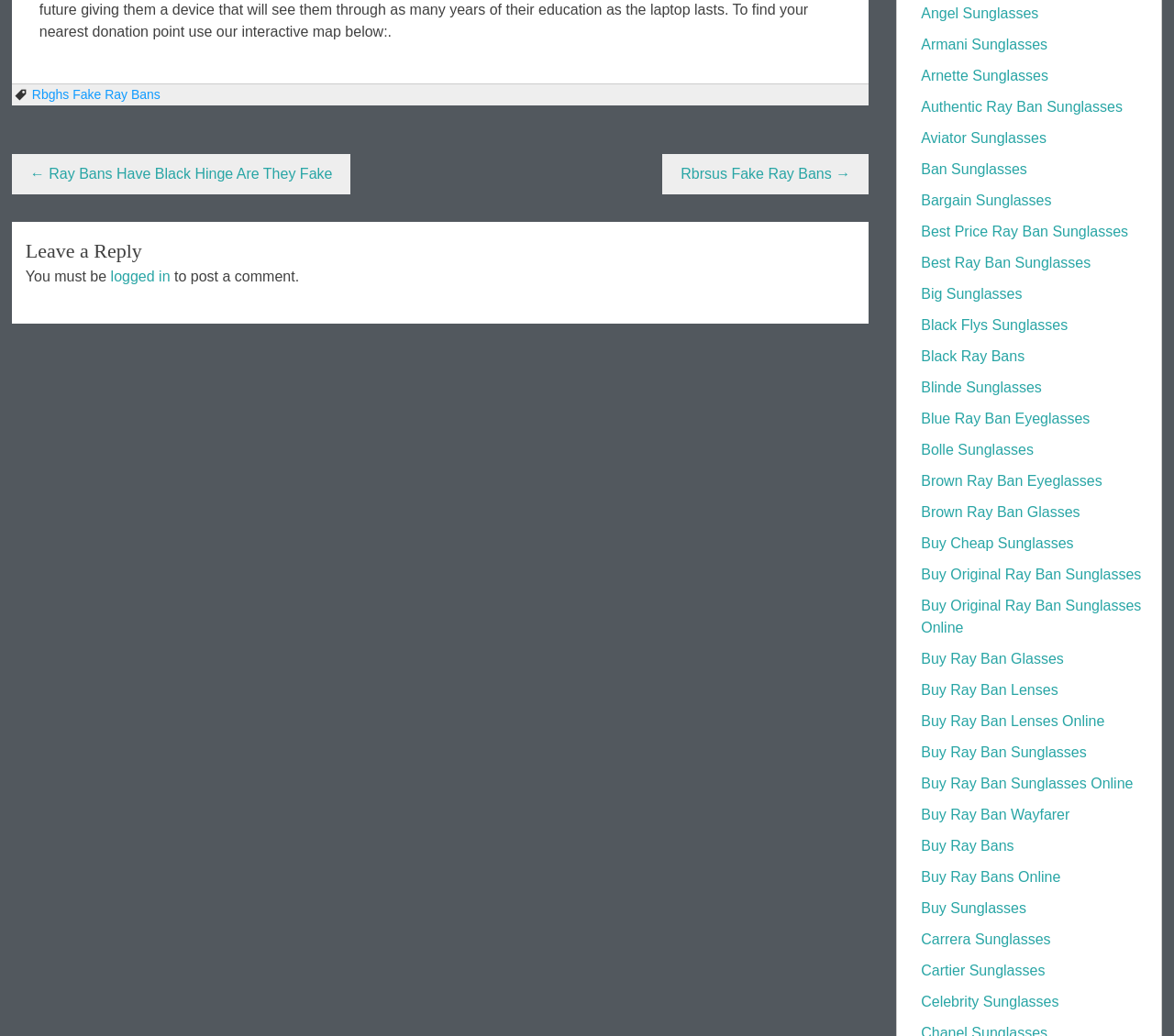Please identify the bounding box coordinates of the clickable area that will fulfill the following instruction: "Click on 'Angel Sunglasses'". The coordinates should be in the format of four float numbers between 0 and 1, i.e., [left, top, right, bottom].

[0.785, 0.005, 0.885, 0.021]